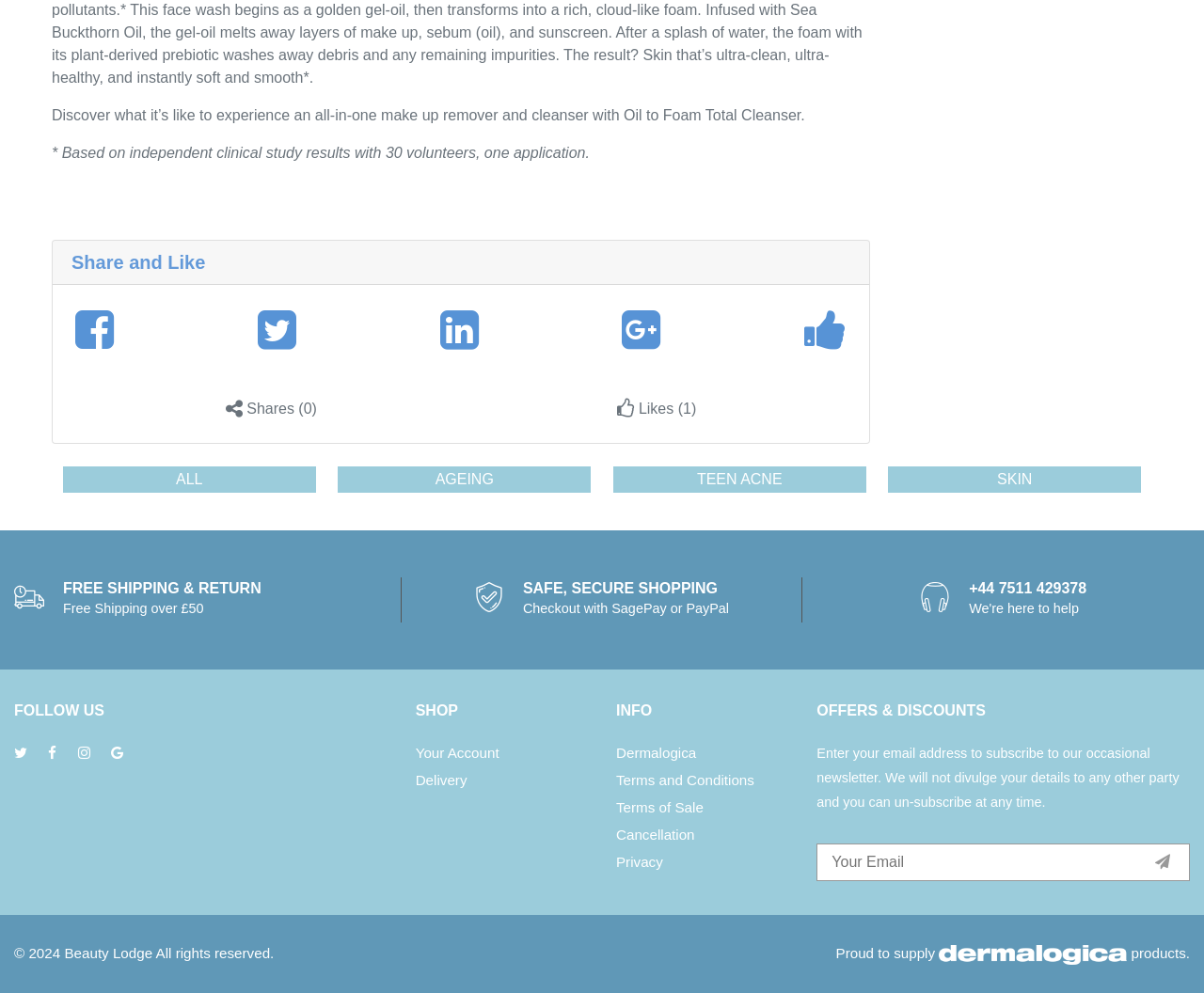Given the element description: "parent_node: Proud to supply products.", predict the bounding box coordinates of the UI element it refers to, using four float numbers between 0 and 1, i.e., [left, top, right, bottom].

[0.78, 0.95, 0.936, 0.971]